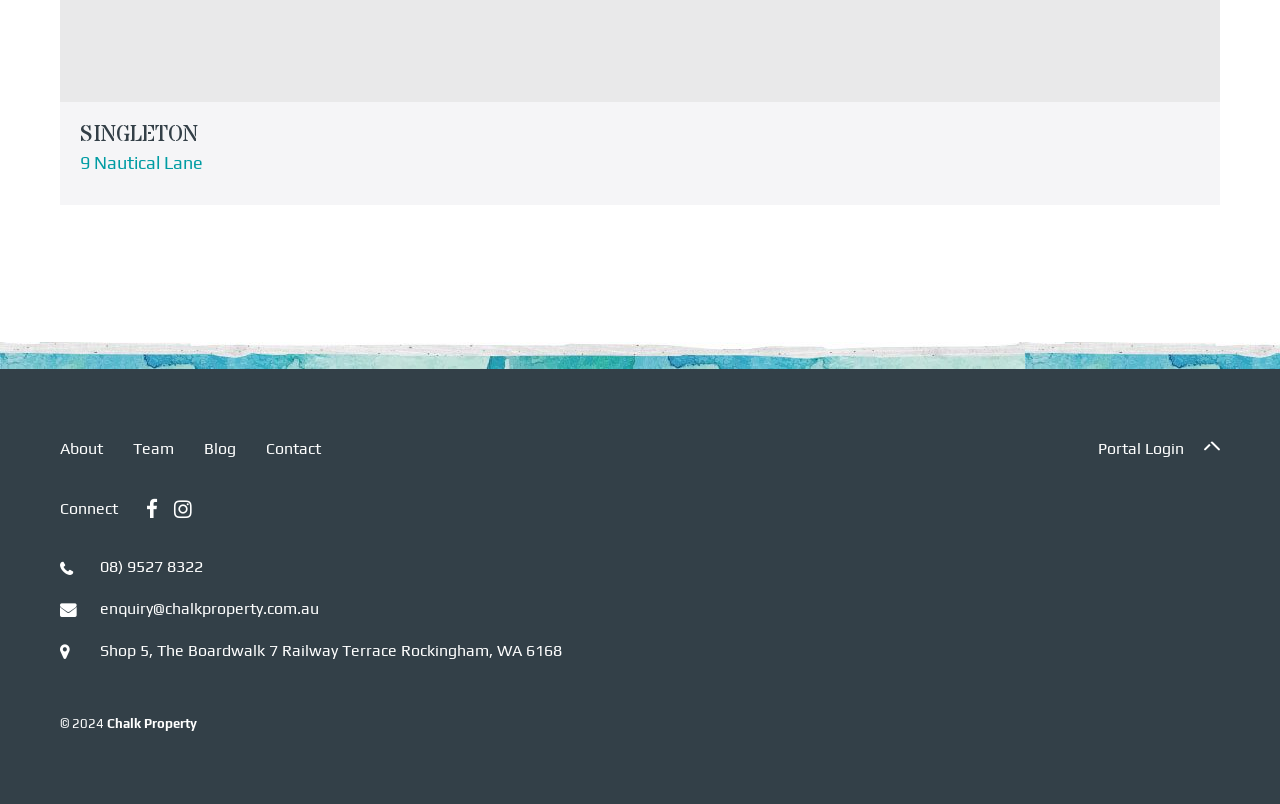Show the bounding box coordinates for the element that needs to be clicked to execute the following instruction: "View Blog". Provide the coordinates in the form of four float numbers between 0 and 1, i.e., [left, top, right, bottom].

[0.148, 0.546, 0.196, 0.57]